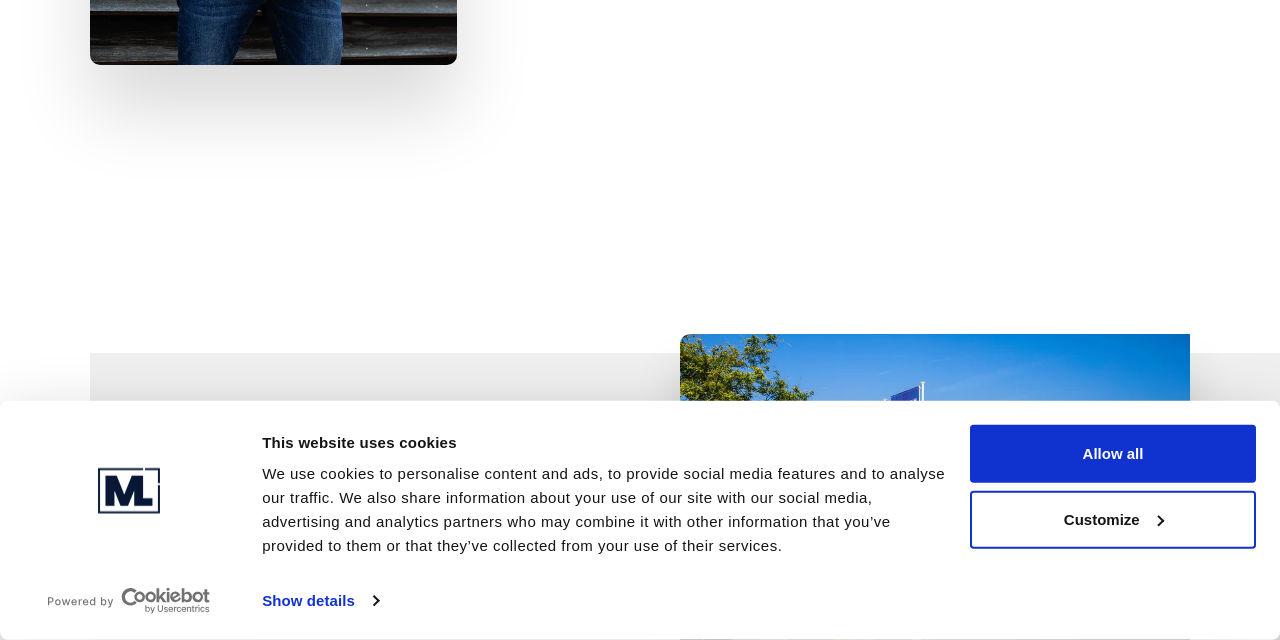Locate the UI element that matches the description Powered by Cookiebot in the webpage screenshot. Return the bounding box coordinates in the format (top-left x, top-left y, bottom-right x, bottom-right y), with values ranging from 0 to 1.

[0.032, 0.916, 0.169, 0.962]